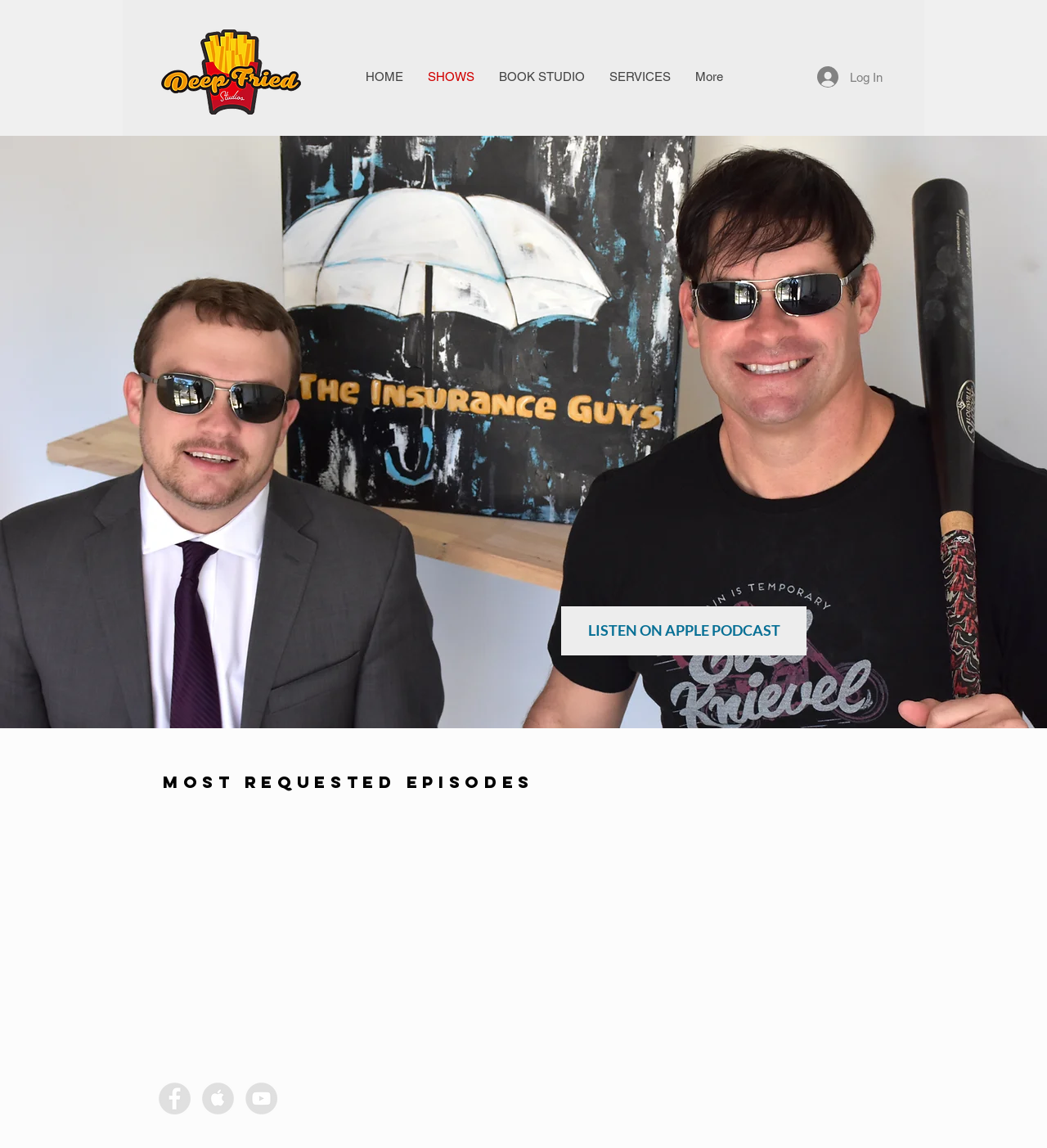Please examine the image and provide a detailed answer to the question: How many social media links are there in the social bar?

There are three social media links in the social bar, which are 'Facebook - Grey Circle', 'Apple Music - Grey Circle', and 'YouTube - Grey Circle'.